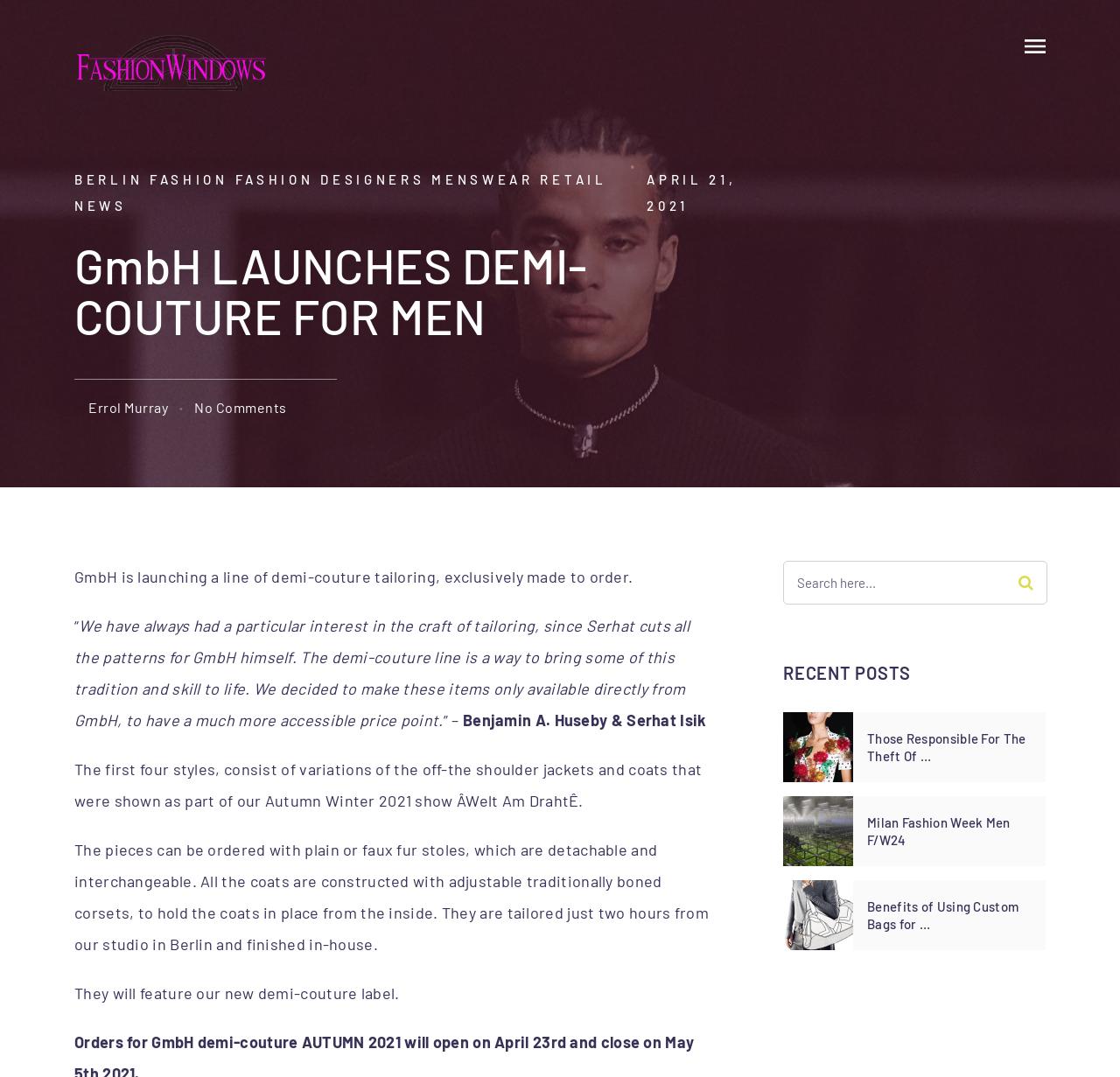Specify the bounding box coordinates of the element's area that should be clicked to execute the given instruction: "Click on the 'BERLIN' link". The coordinates should be four float numbers between 0 and 1, i.e., [left, top, right, bottom].

[0.066, 0.159, 0.128, 0.174]